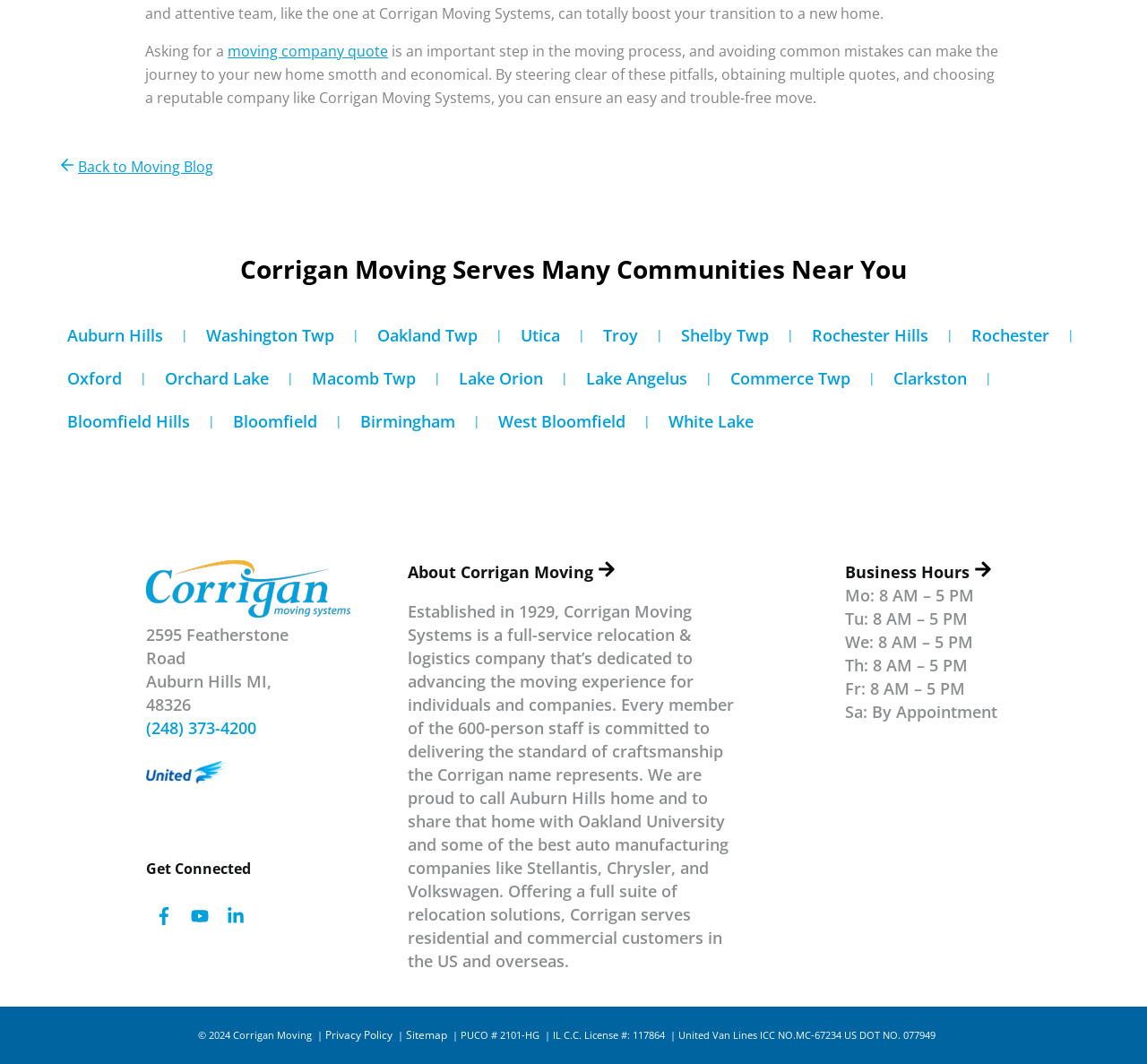Identify the bounding box for the UI element described as: "Oakland Twp". Ensure the coordinates are four float numbers between 0 and 1, formatted as [left, top, right, bottom].

[0.329, 0.305, 0.416, 0.325]